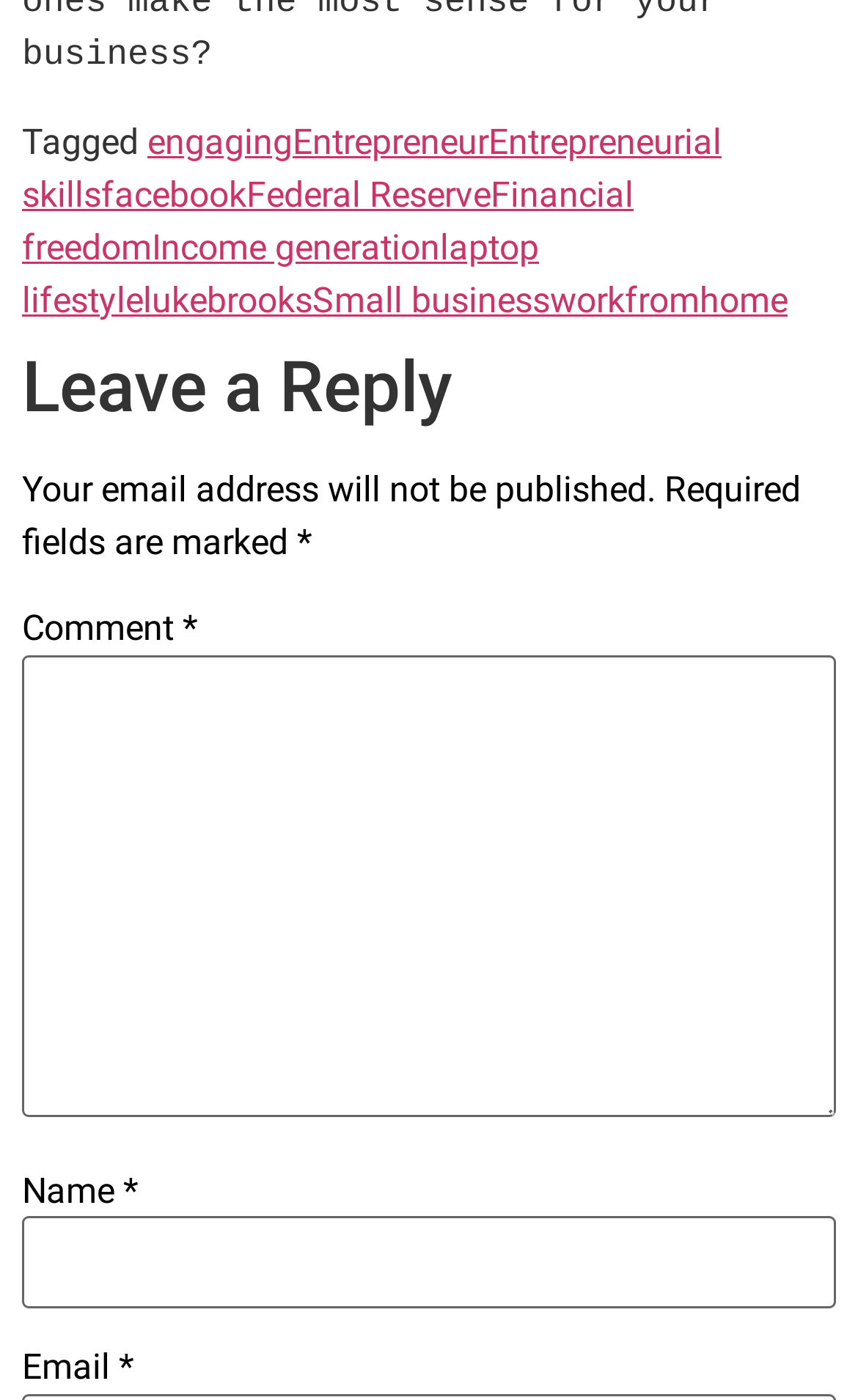Find the bounding box coordinates of the element's region that should be clicked in order to follow the given instruction: "Click on the 'Leave a Reply' heading". The coordinates should consist of four float numbers between 0 and 1, i.e., [left, top, right, bottom].

[0.026, 0.246, 0.974, 0.307]